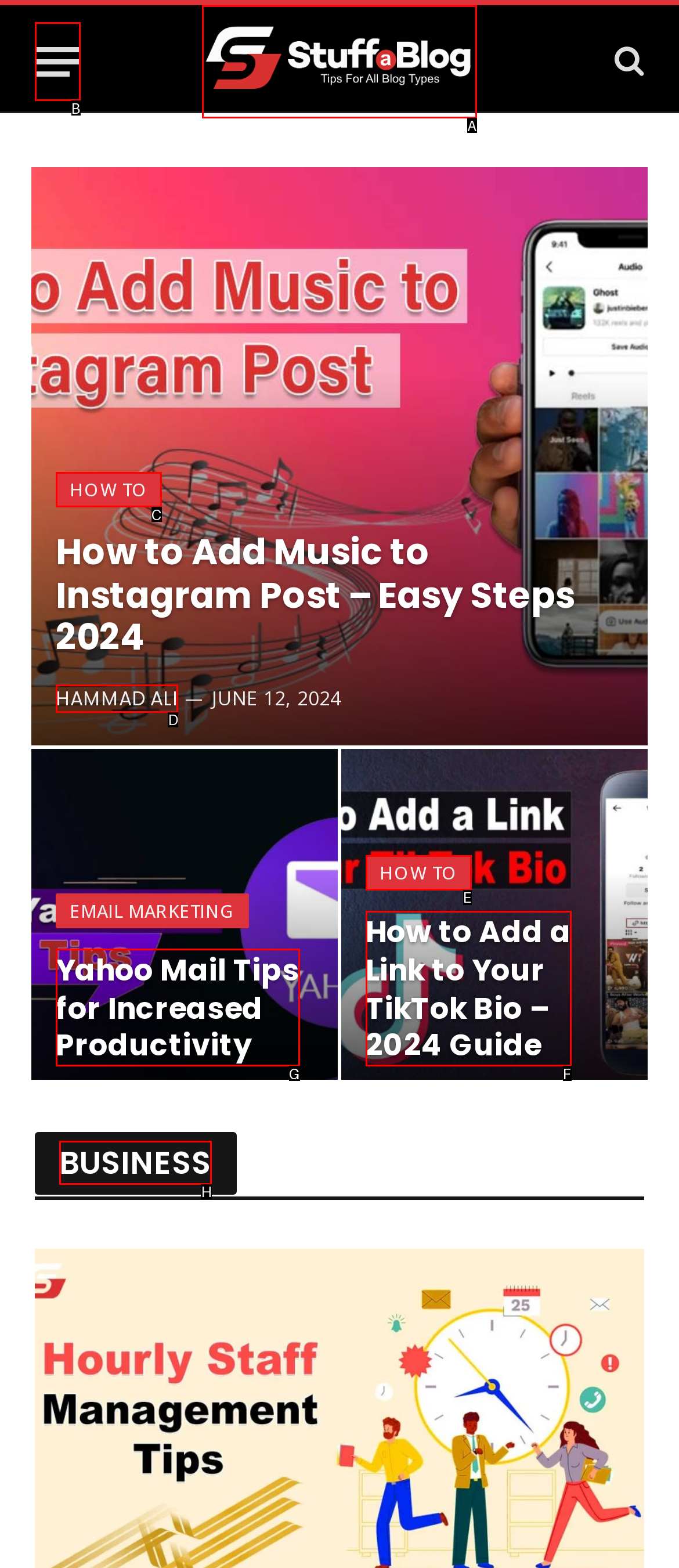Choose the option that best matches the element: How To
Respond with the letter of the correct option.

E